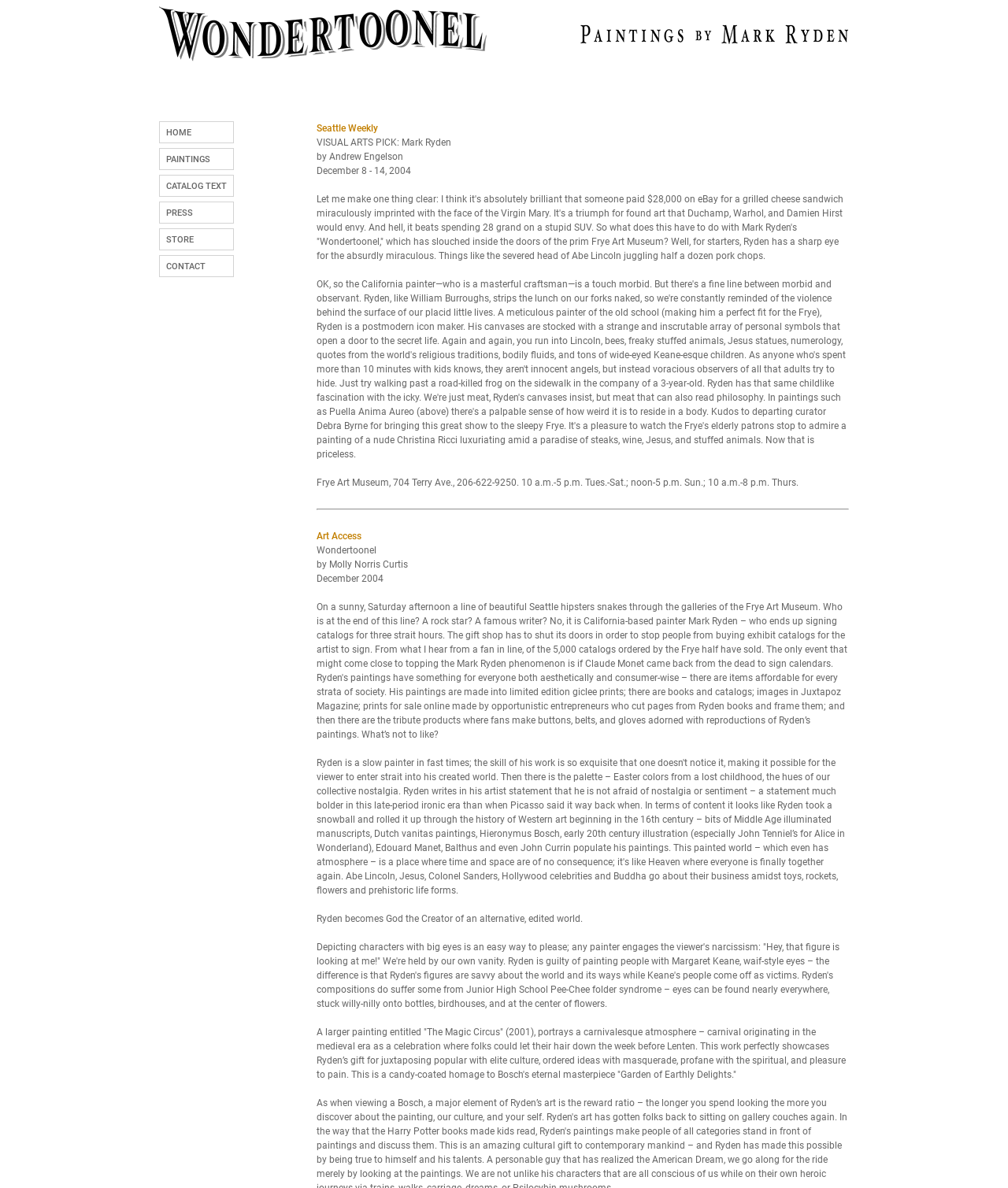Identify the bounding box coordinates for the UI element described as: "CATALOG TEXT". The coordinates should be provided as four floats between 0 and 1: [left, top, right, bottom].

[0.165, 0.152, 0.225, 0.161]